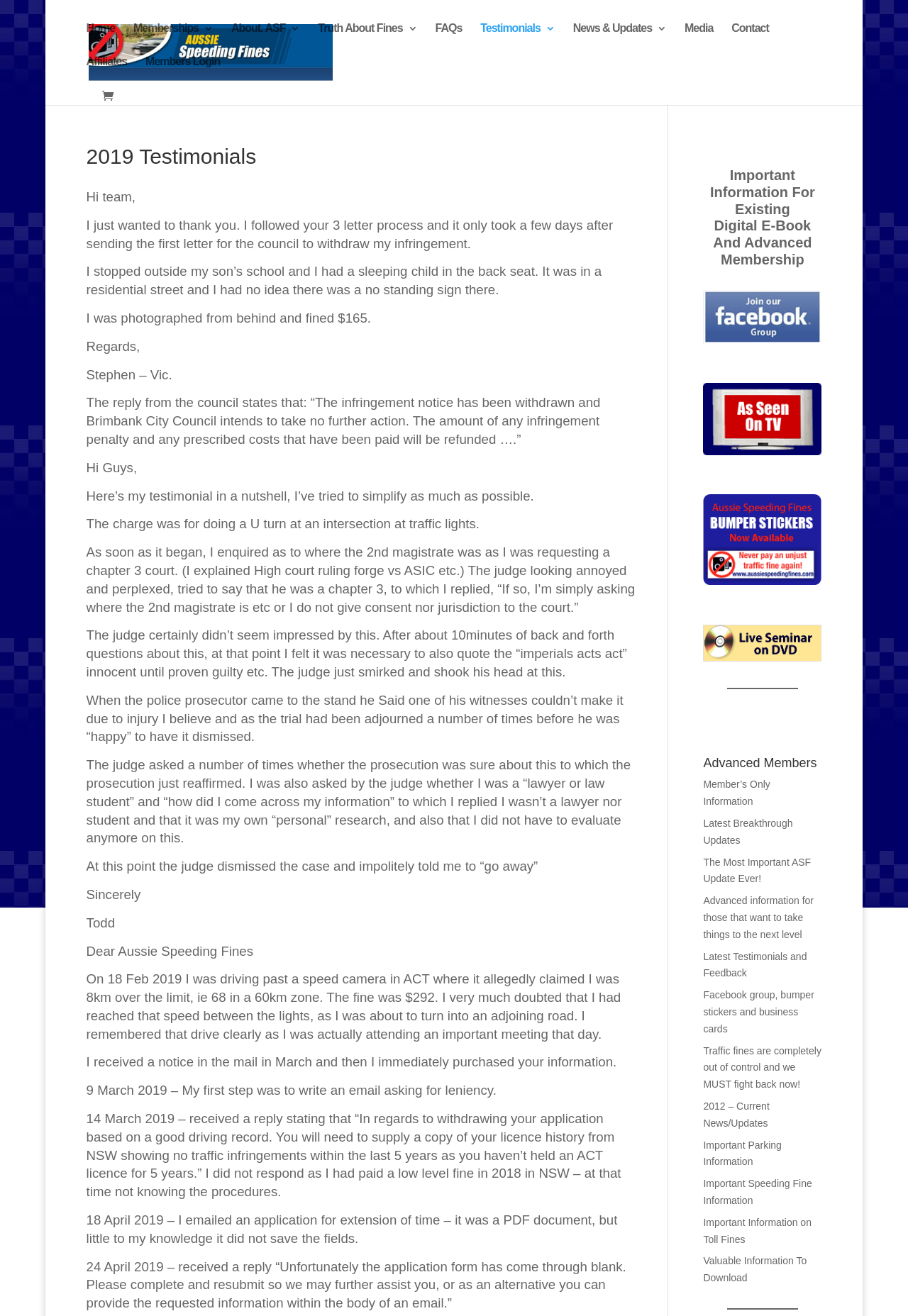Answer the question with a brief word or phrase:
What is the purpose of the 'Join our Facebook Group' link?

To connect with others